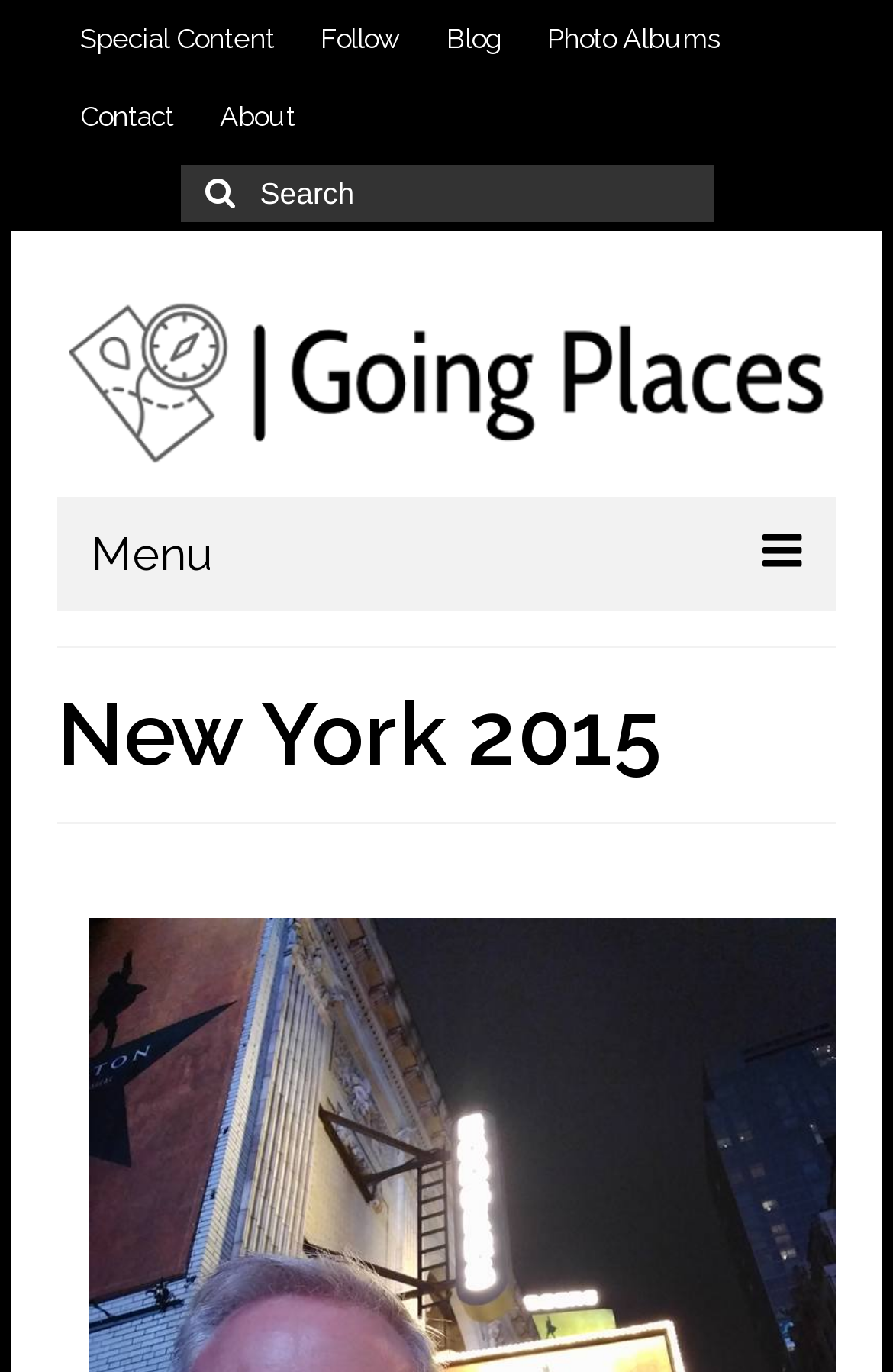Locate the bounding box coordinates of the element's region that should be clicked to carry out the following instruction: "Read stories". The coordinates need to be four float numbers between 0 and 1, i.e., [left, top, right, bottom].

[0.09, 0.53, 0.91, 0.599]